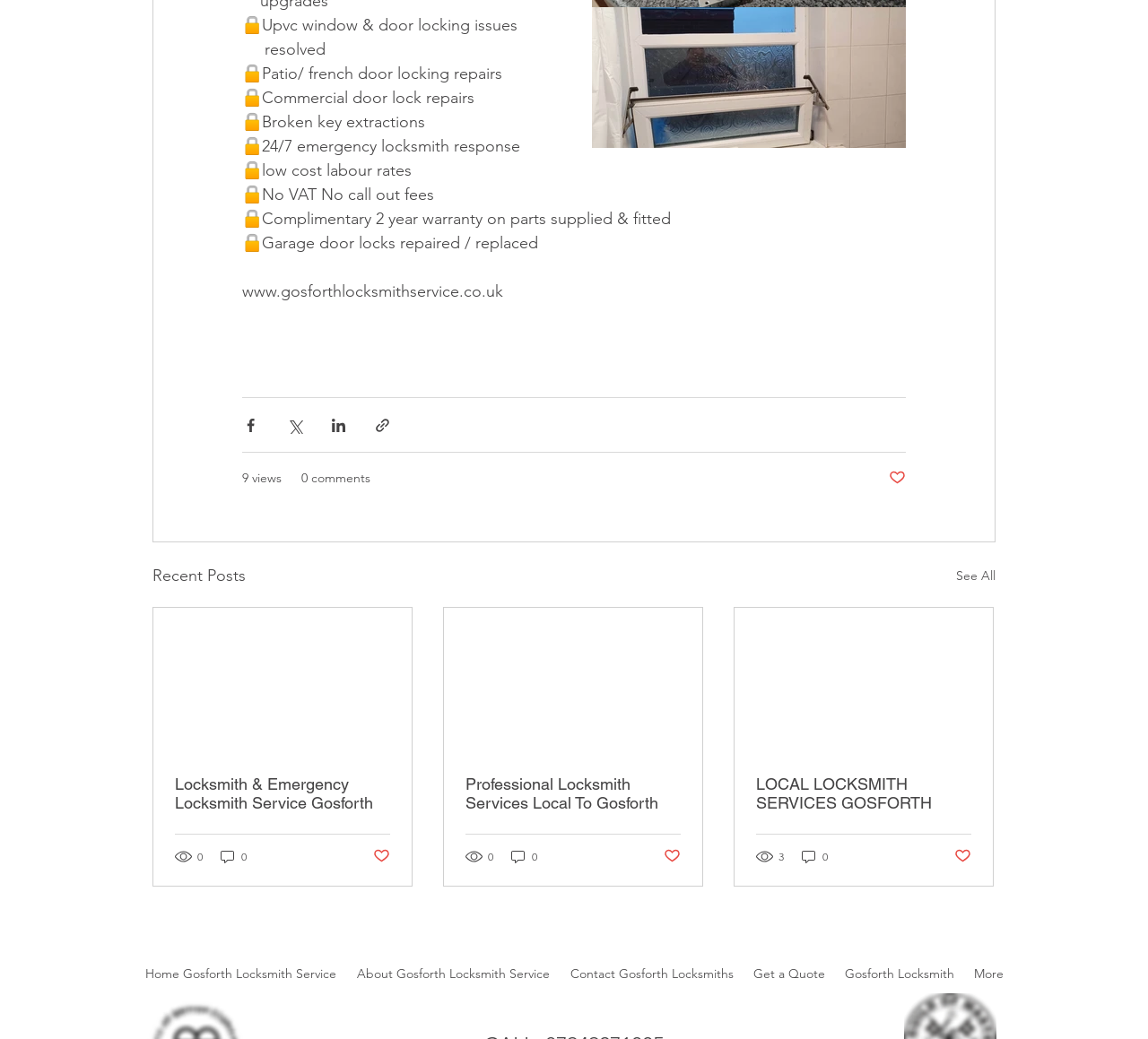Provide the bounding box coordinates of the HTML element this sentence describes: "Get a Quote". The bounding box coordinates consist of four float numbers between 0 and 1, i.e., [left, top, right, bottom].

[0.648, 0.915, 0.727, 0.959]